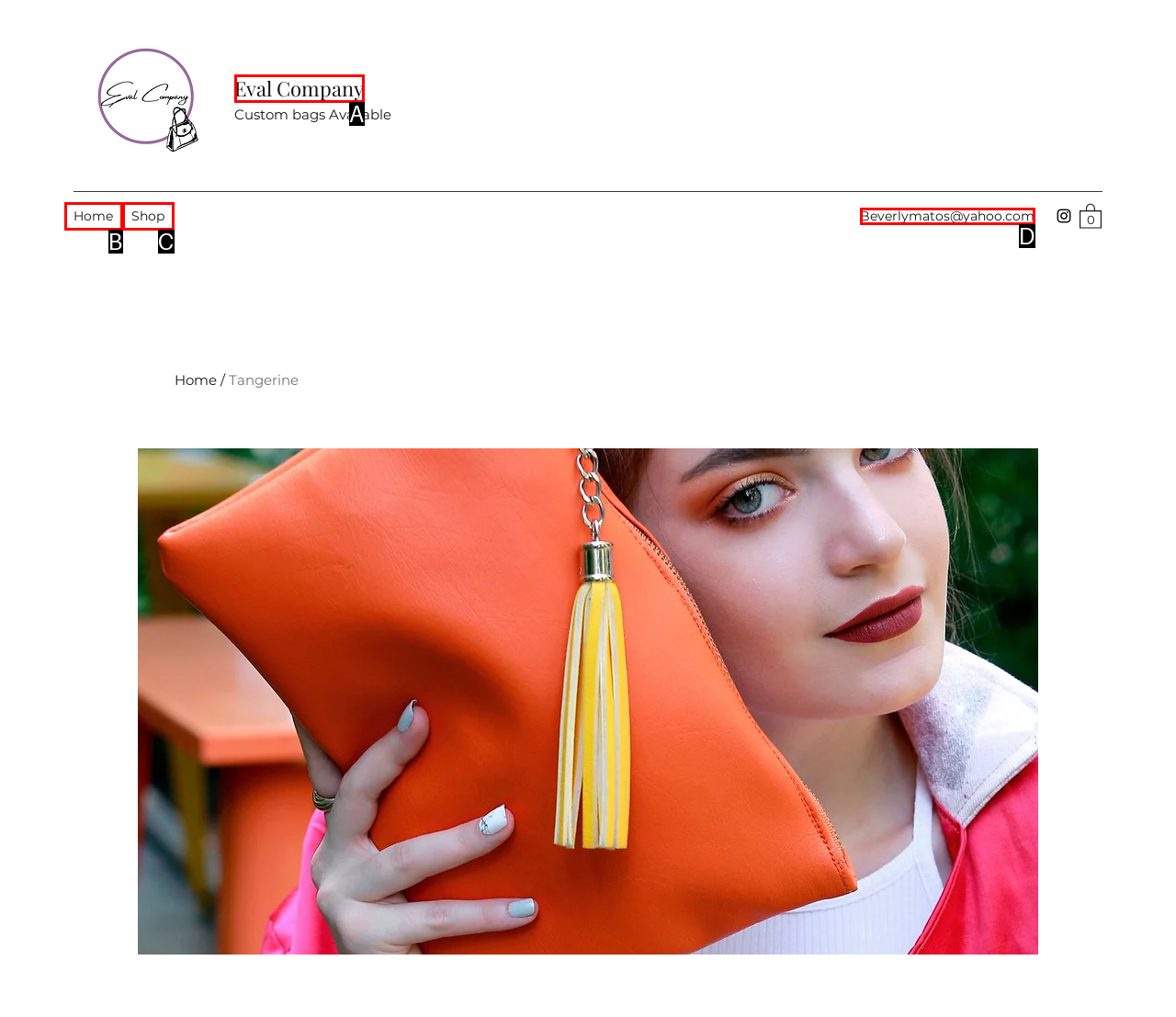Using the provided description: Eval Company, select the most fitting option and return its letter directly from the choices.

A